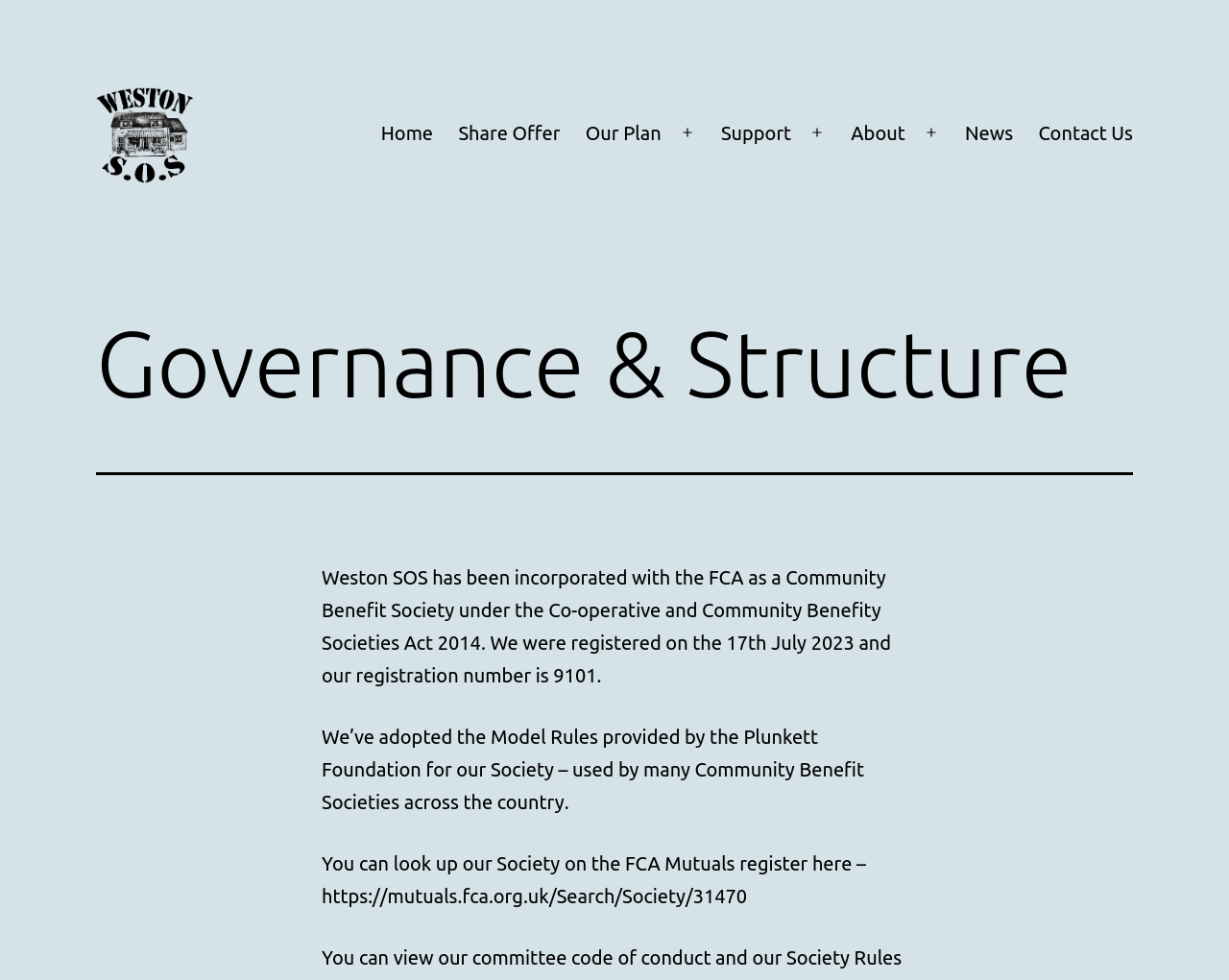Please determine and provide the text content of the webpage's heading.

Governance & Structure